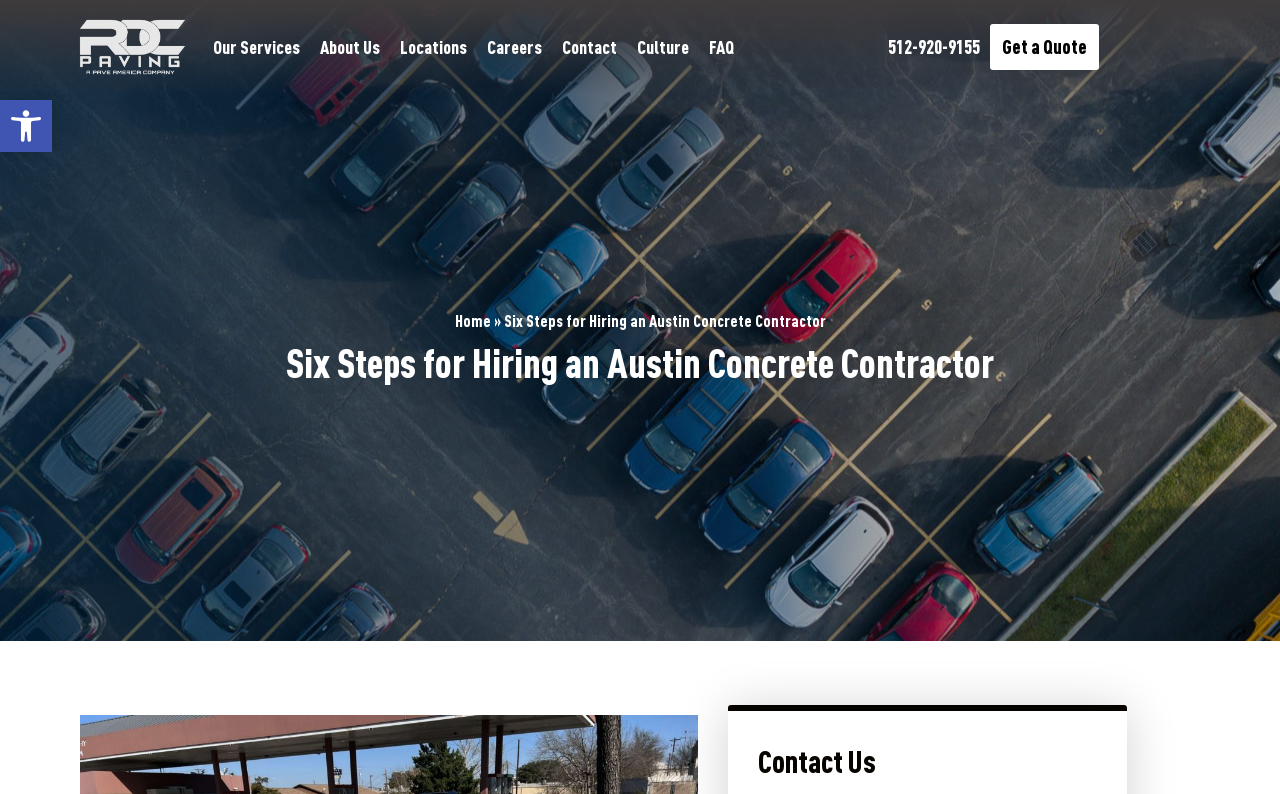Locate the bounding box coordinates of the element I should click to achieve the following instruction: "Contact Us".

[0.592, 0.933, 0.857, 0.986]